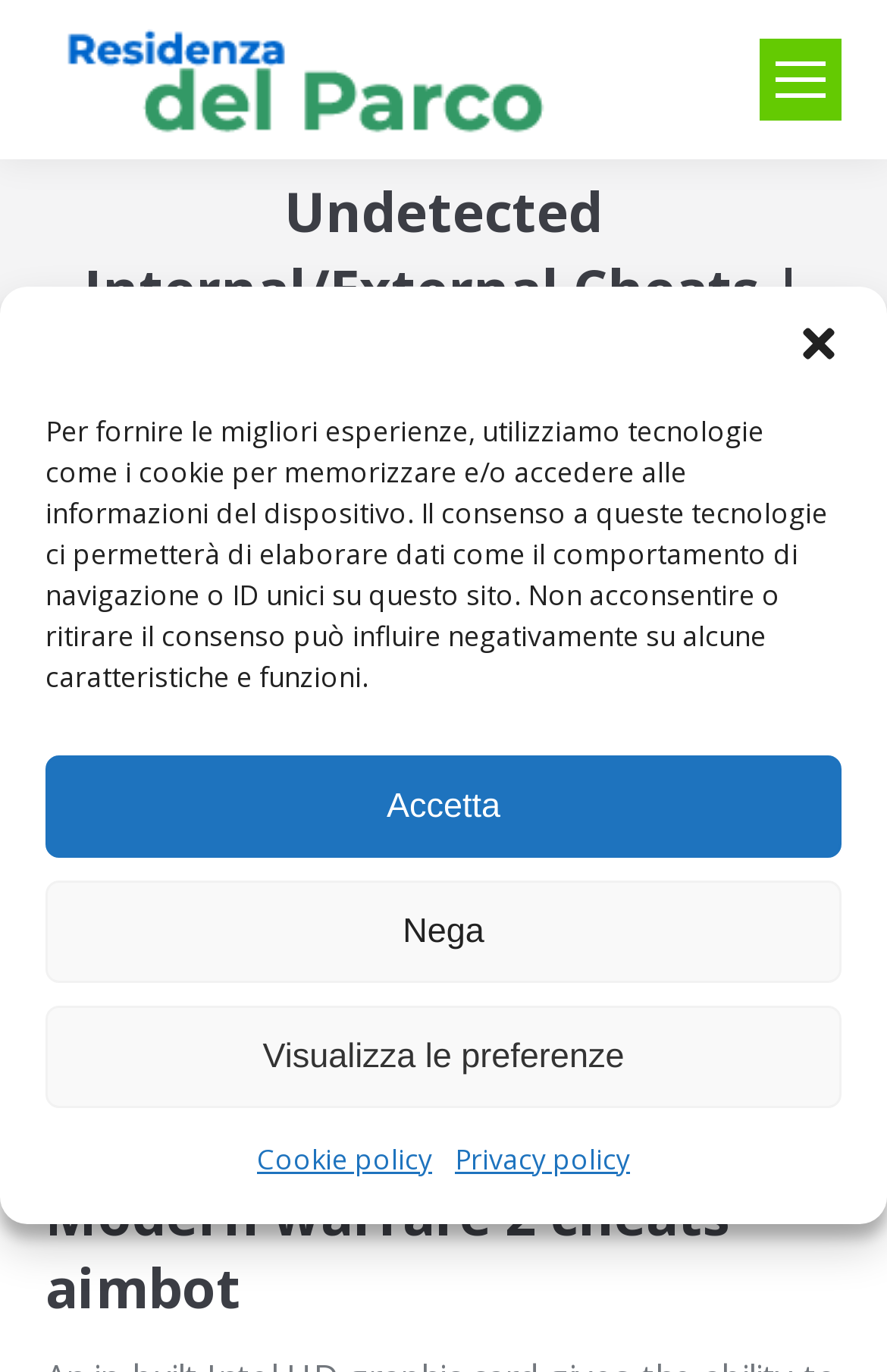What is the purpose of the cookie consent dialog?
Please respond to the question with a detailed and thorough explanation.

The StaticText 'Per fornire le migliori esperienze, utilizziamo tecnologie come i cookie per memorizzare e/o accedere alle informazioni del dispositivo.' inside the cookie consent dialog explains that the purpose of the dialog is to provide better experiences by using technologies like cookies to store and/or access device information.